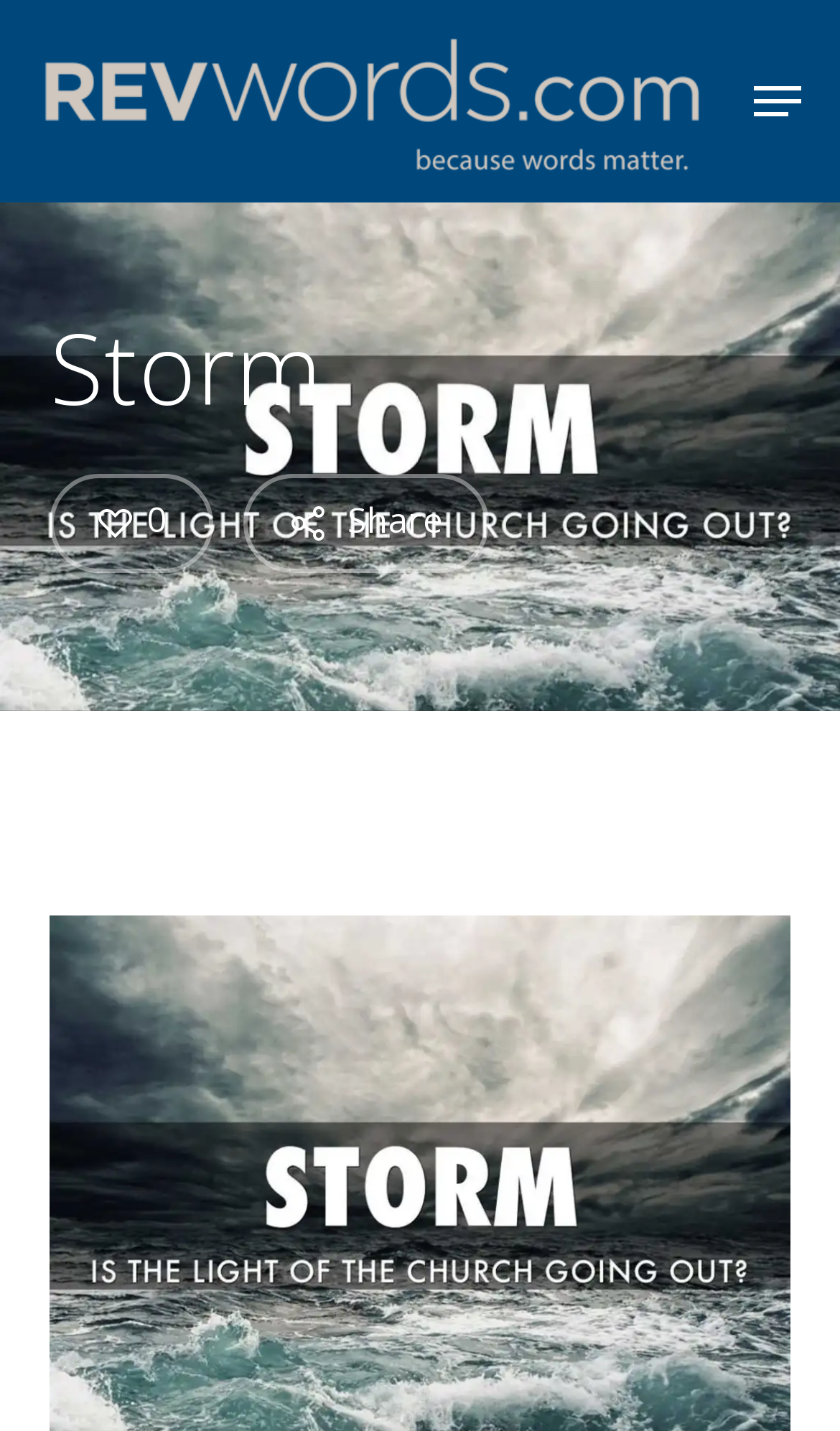What is the purpose of the button on the top right?
Based on the visual, give a brief answer using one word or a short phrase.

Navigation Menu